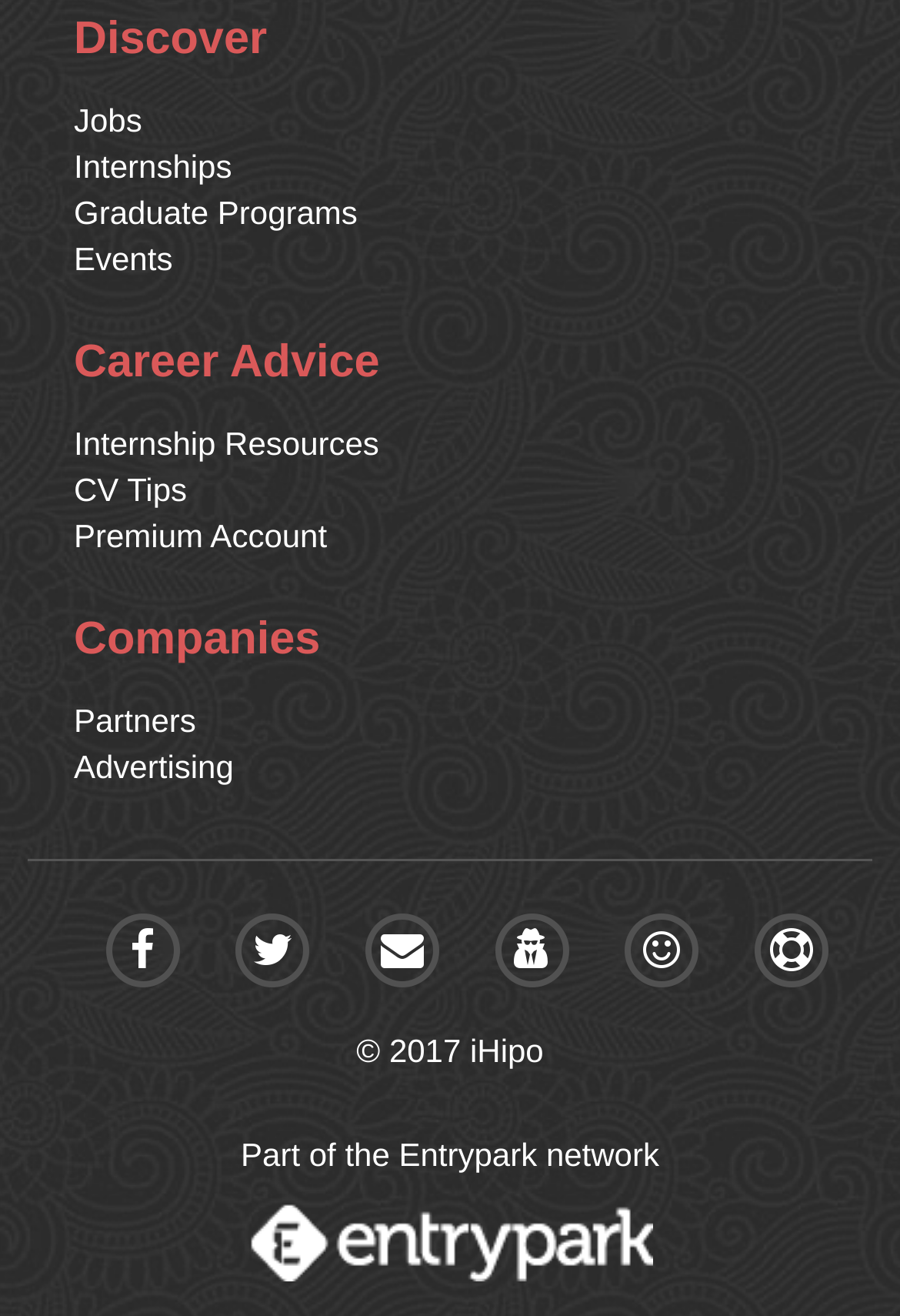What is the name of the company at the bottom?
Based on the visual details in the image, please answer the question thoroughly.

The name of the company at the bottom is 'iHipo' because the StaticText element '© 2017 iHipo' is located at the bottom of the page with a y1 coordinate of 0.784.